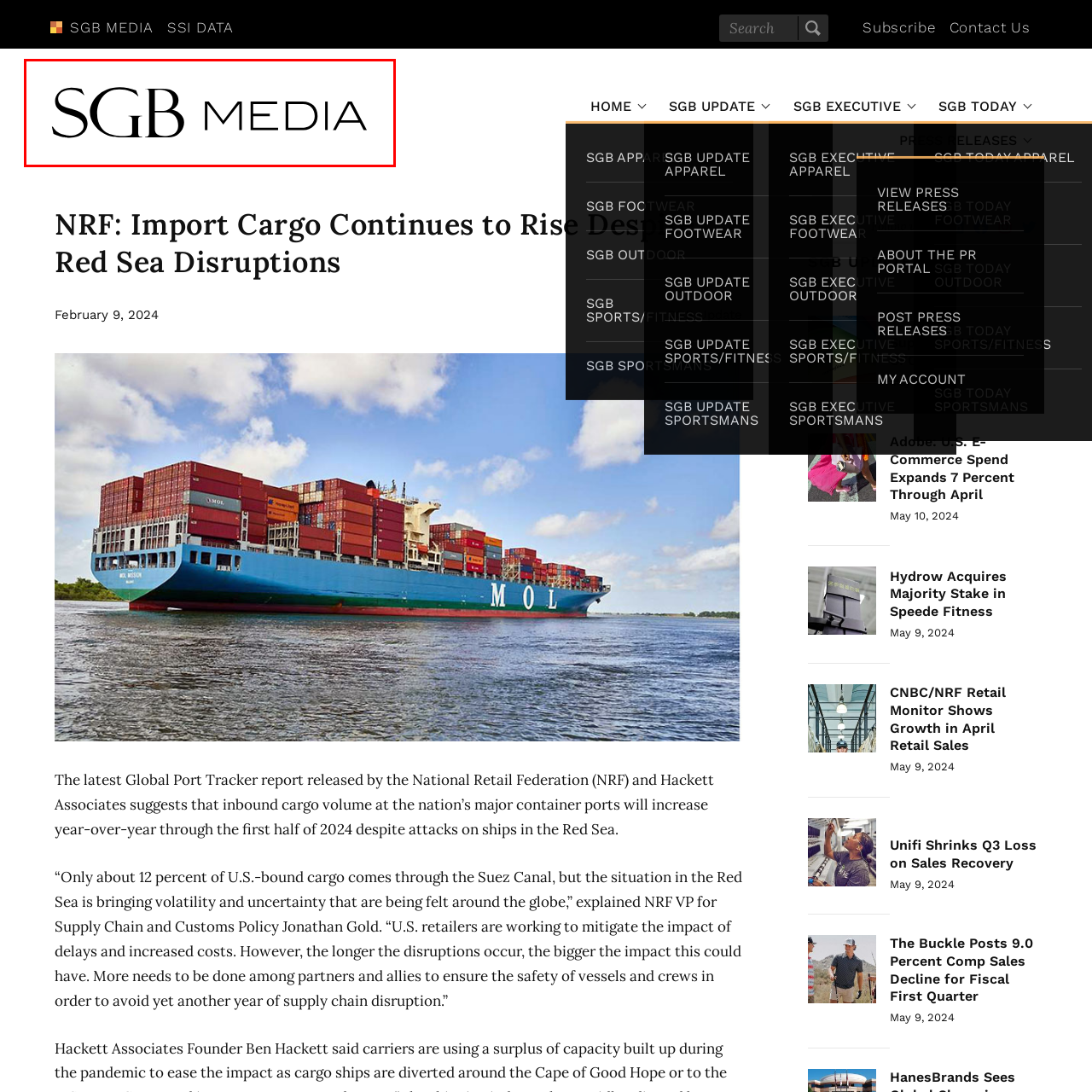What sectors does SGB Media focus on?
Look at the image surrounded by the red border and respond with a one-word or short-phrase answer based on your observation.

Retail and supply chain